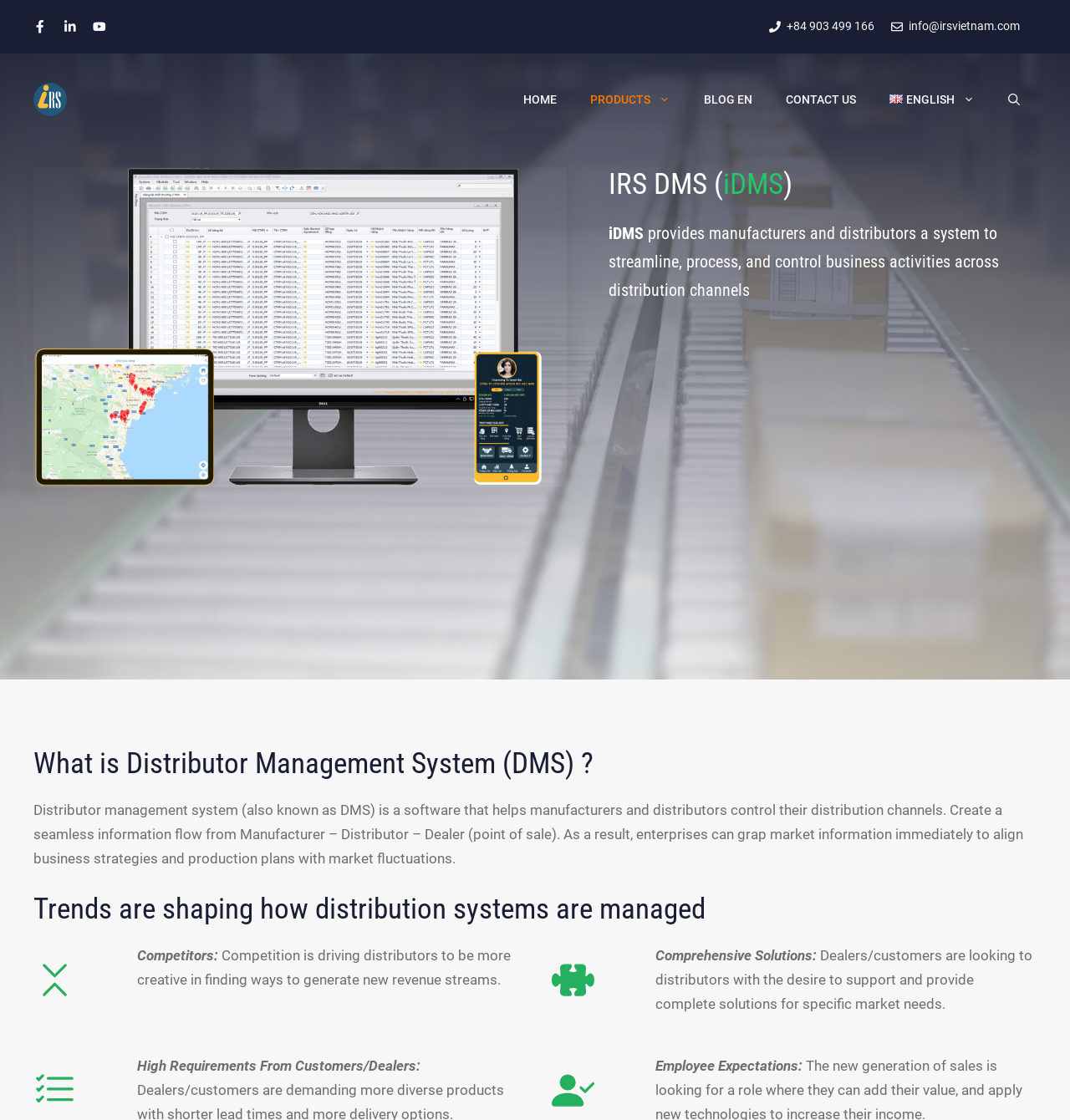Identify the bounding box coordinates of the HTML element based on this description: "Products".

[0.536, 0.067, 0.642, 0.111]